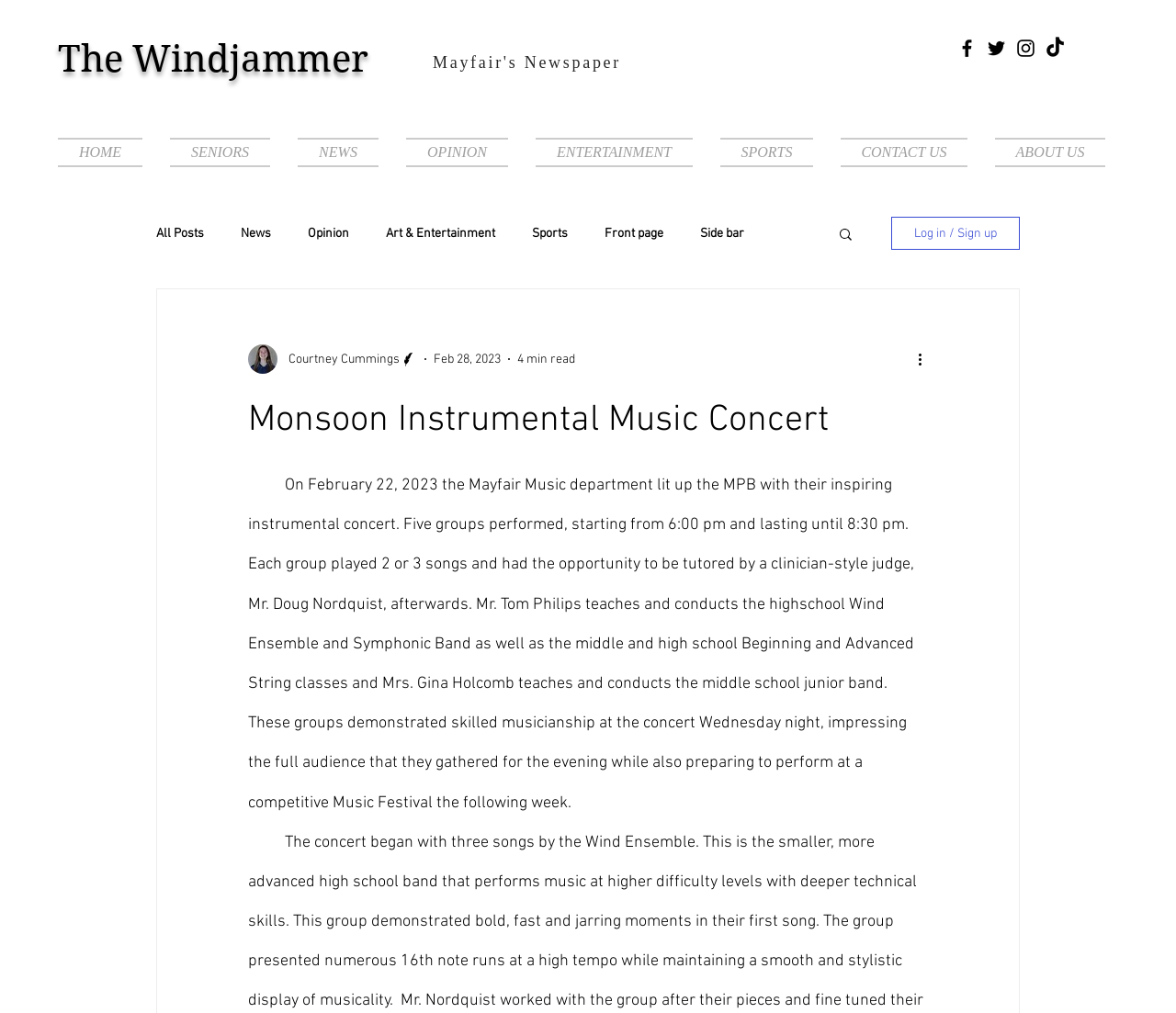Please identify the bounding box coordinates of the element on the webpage that should be clicked to follow this instruction: "Go to the HOME page". The bounding box coordinates should be given as four float numbers between 0 and 1, formatted as [left, top, right, bottom].

[0.049, 0.136, 0.133, 0.165]